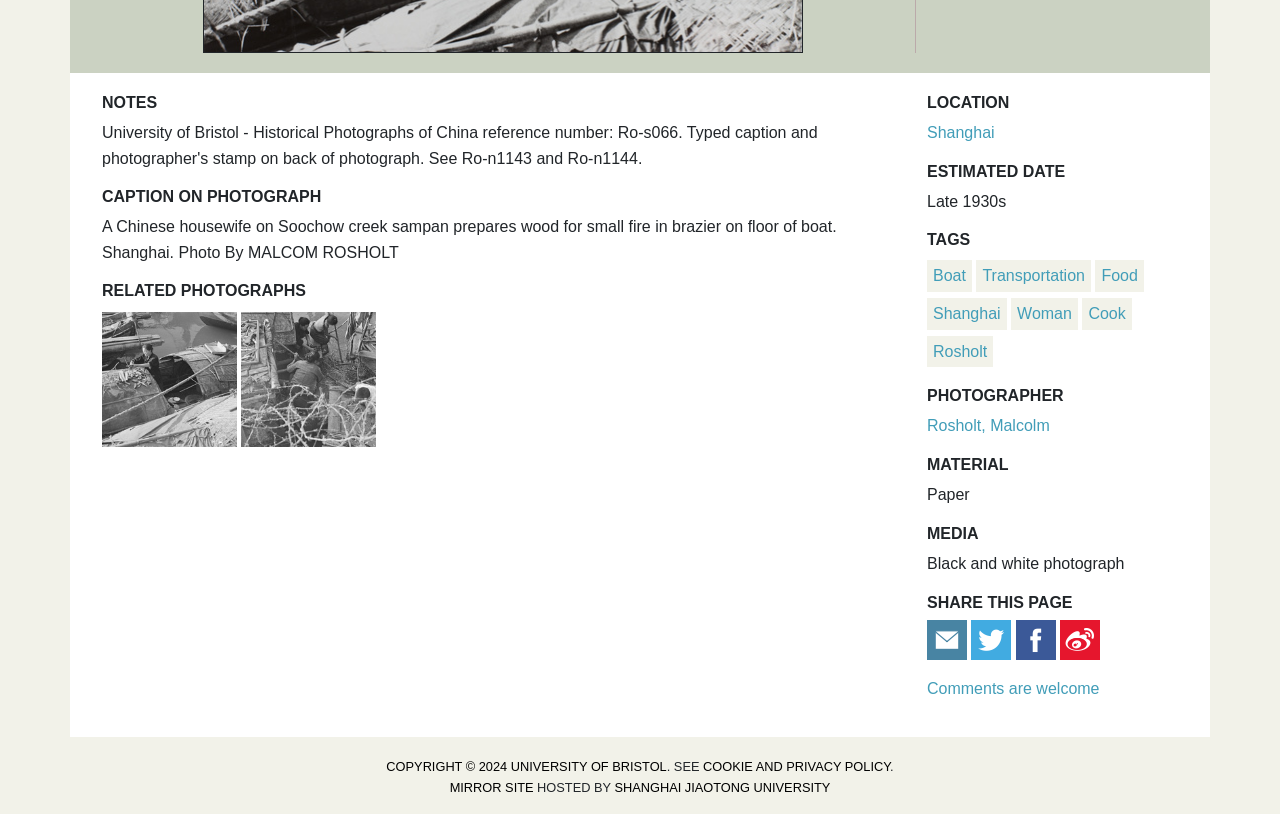Highlight the bounding box of the UI element that corresponds to this description: "Call: 08037664978".

None